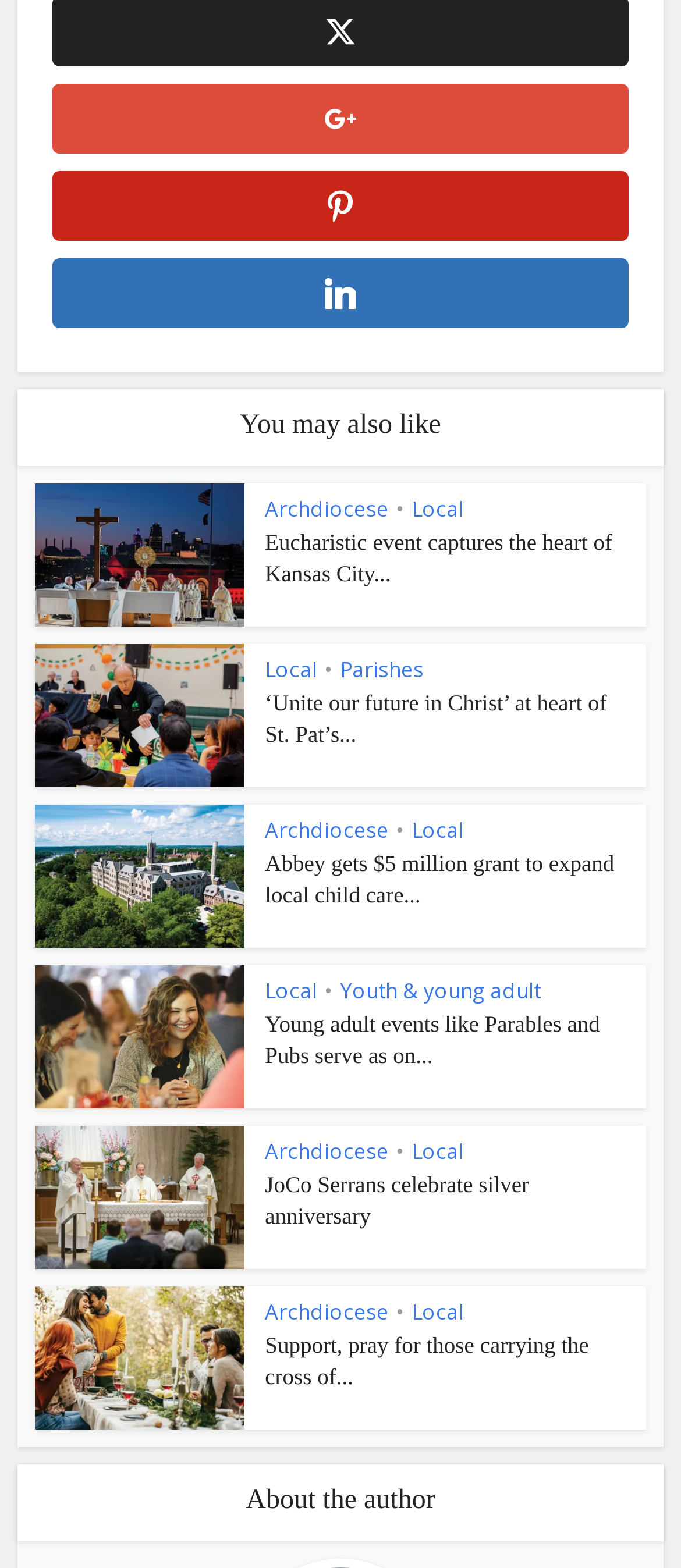Please find the bounding box coordinates of the clickable region needed to complete the following instruction: "Read 'Young adult events like Parables and Pubs serve as on...' article". The bounding box coordinates must consist of four float numbers between 0 and 1, i.e., [left, top, right, bottom].

[0.389, 0.643, 0.924, 0.684]